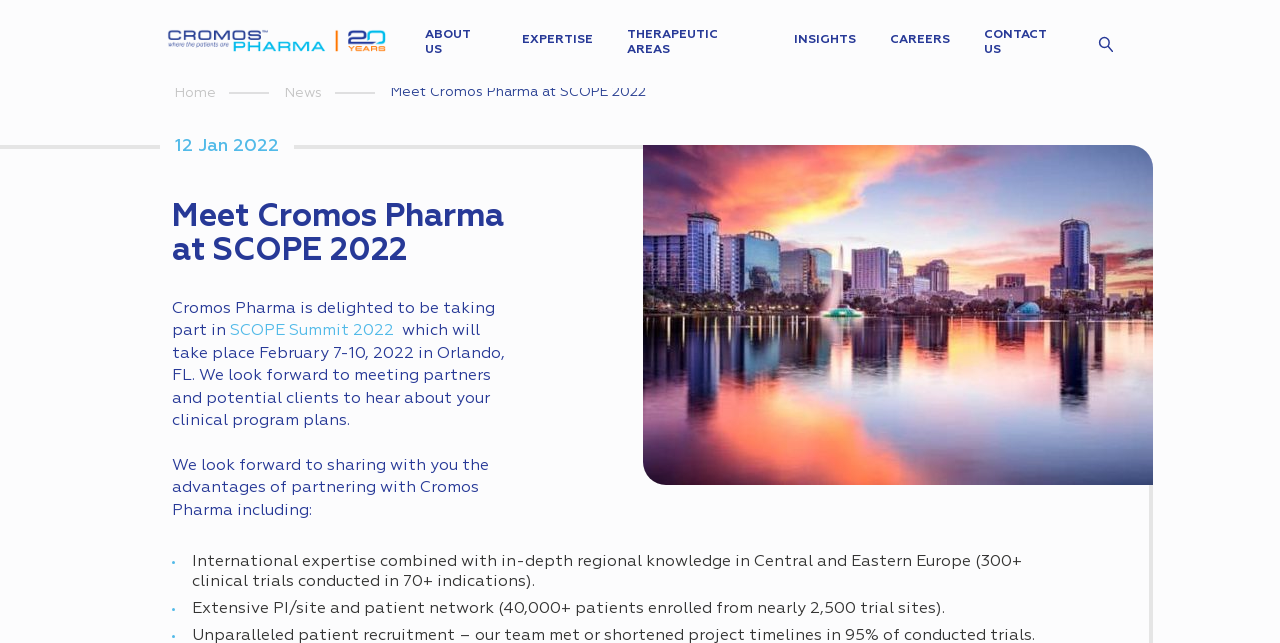Provide a brief response to the question using a single word or phrase: 
How many patients have been enrolled from nearly 2,500 trial sites?

40,000+